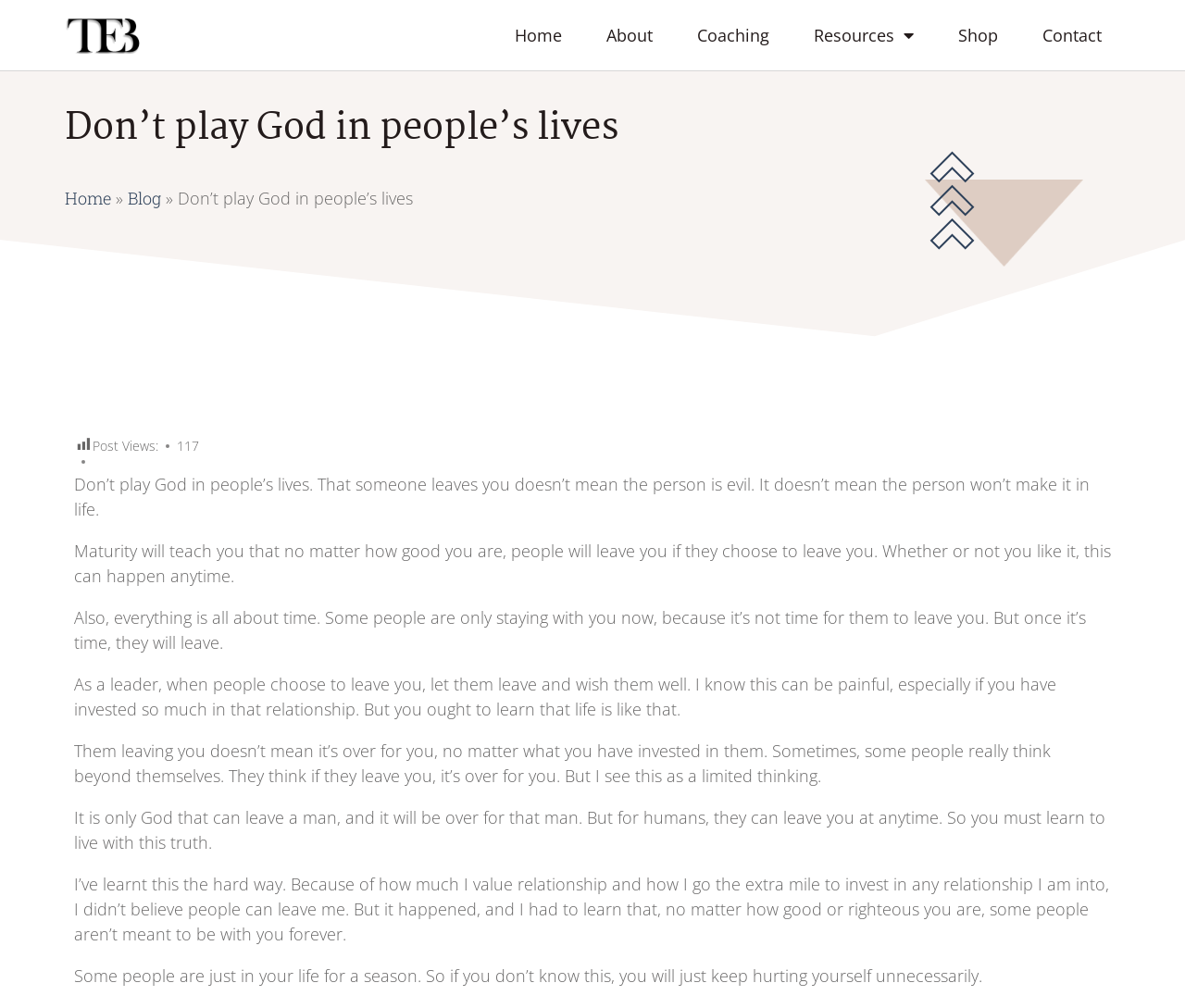Provide the bounding box coordinates in the format (top-left x, top-left y, bottom-right x, bottom-right y). All values are floating point numbers between 0 and 1. Determine the bounding box coordinate of the UI element described as: Coaching

[0.573, 0.014, 0.665, 0.056]